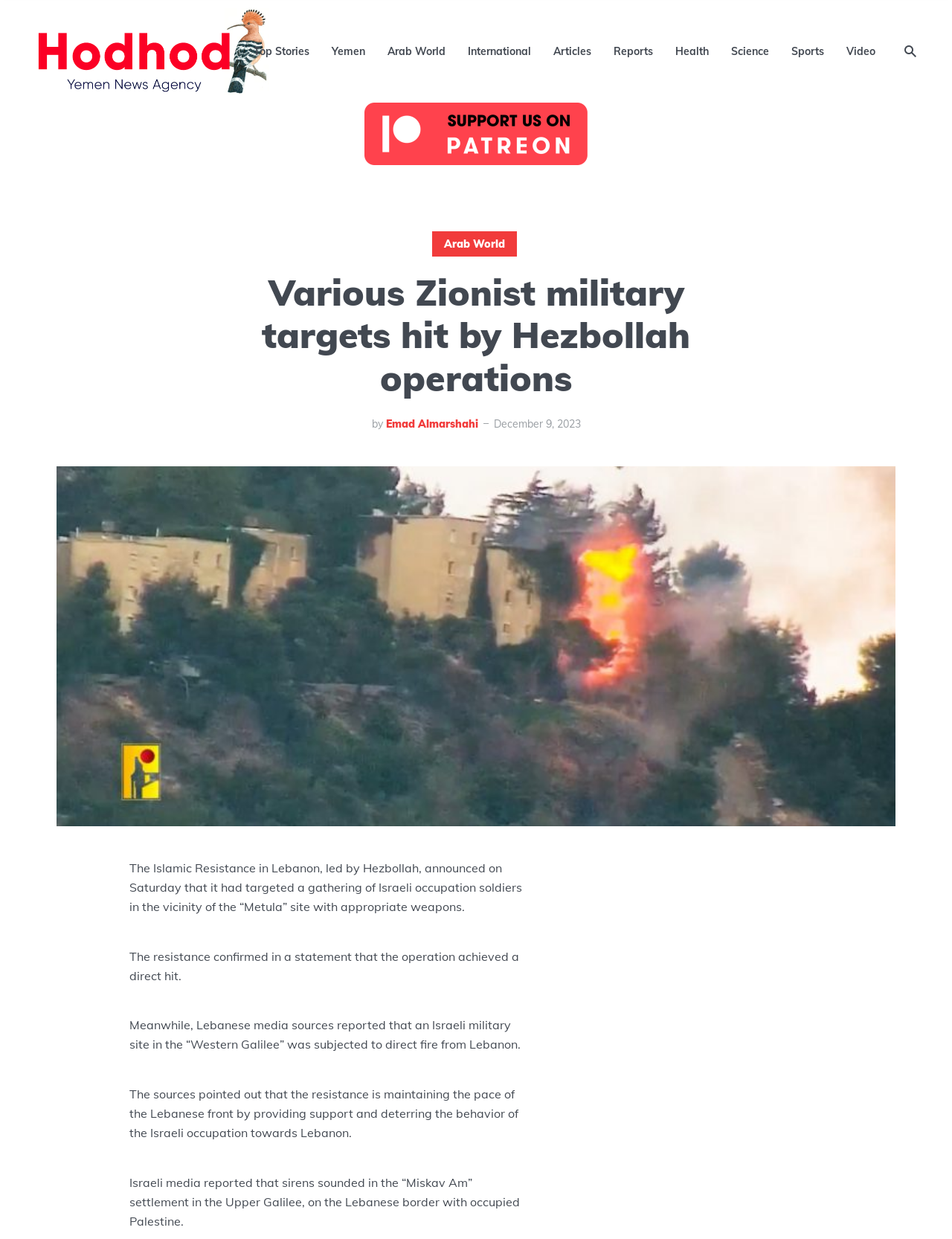Identify and provide the bounding box coordinates of the UI element described: "Yemen". The coordinates should be formatted as [left, top, right, bottom], with each number being a float between 0 and 1.

[0.348, 0.026, 0.384, 0.056]